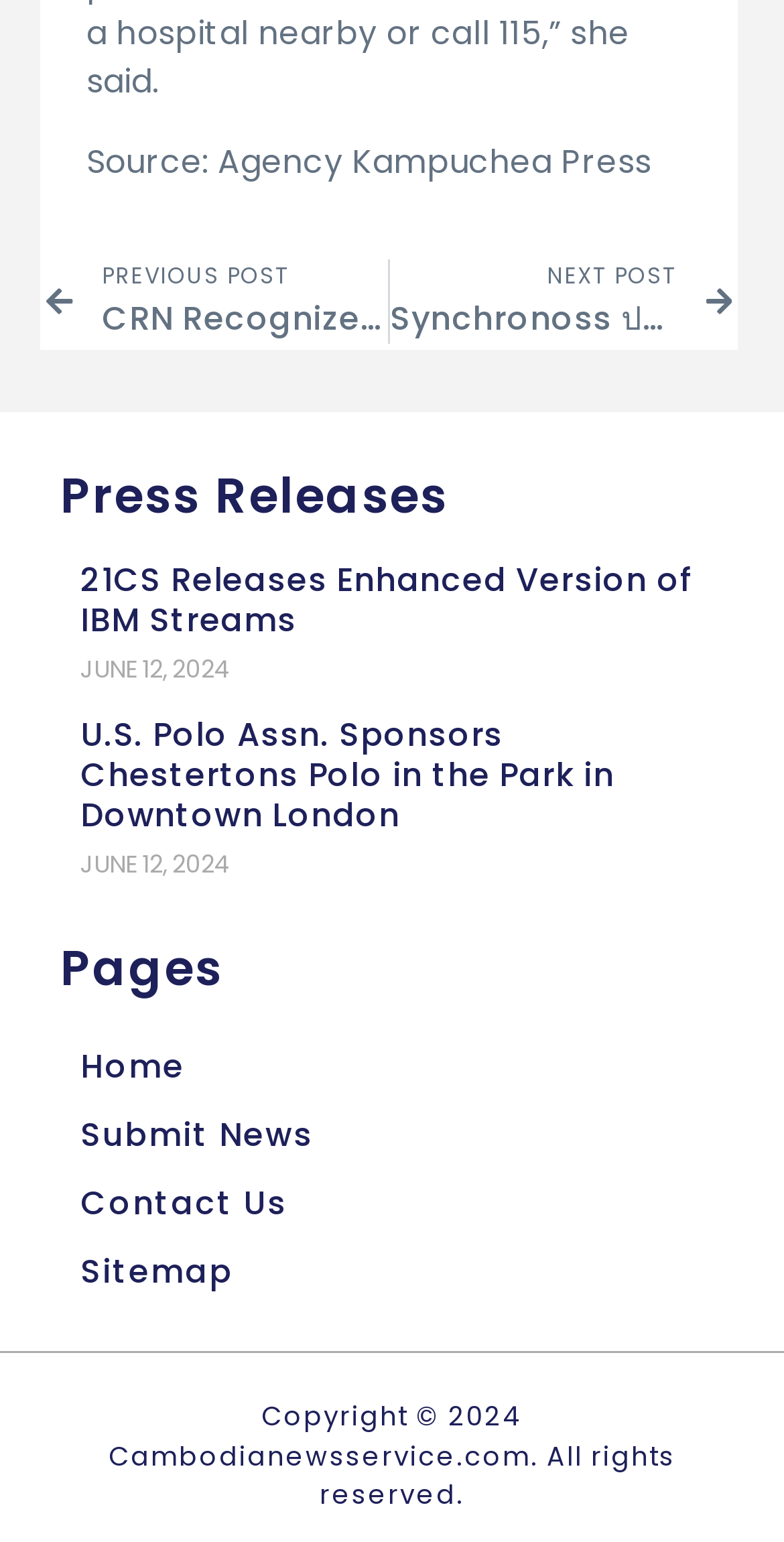Locate the bounding box coordinates of the clickable region necessary to complete the following instruction: "go to previous post". Provide the coordinates in the format of four float numbers between 0 and 1, i.e., [left, top, right, bottom].

[0.059, 0.169, 0.495, 0.223]